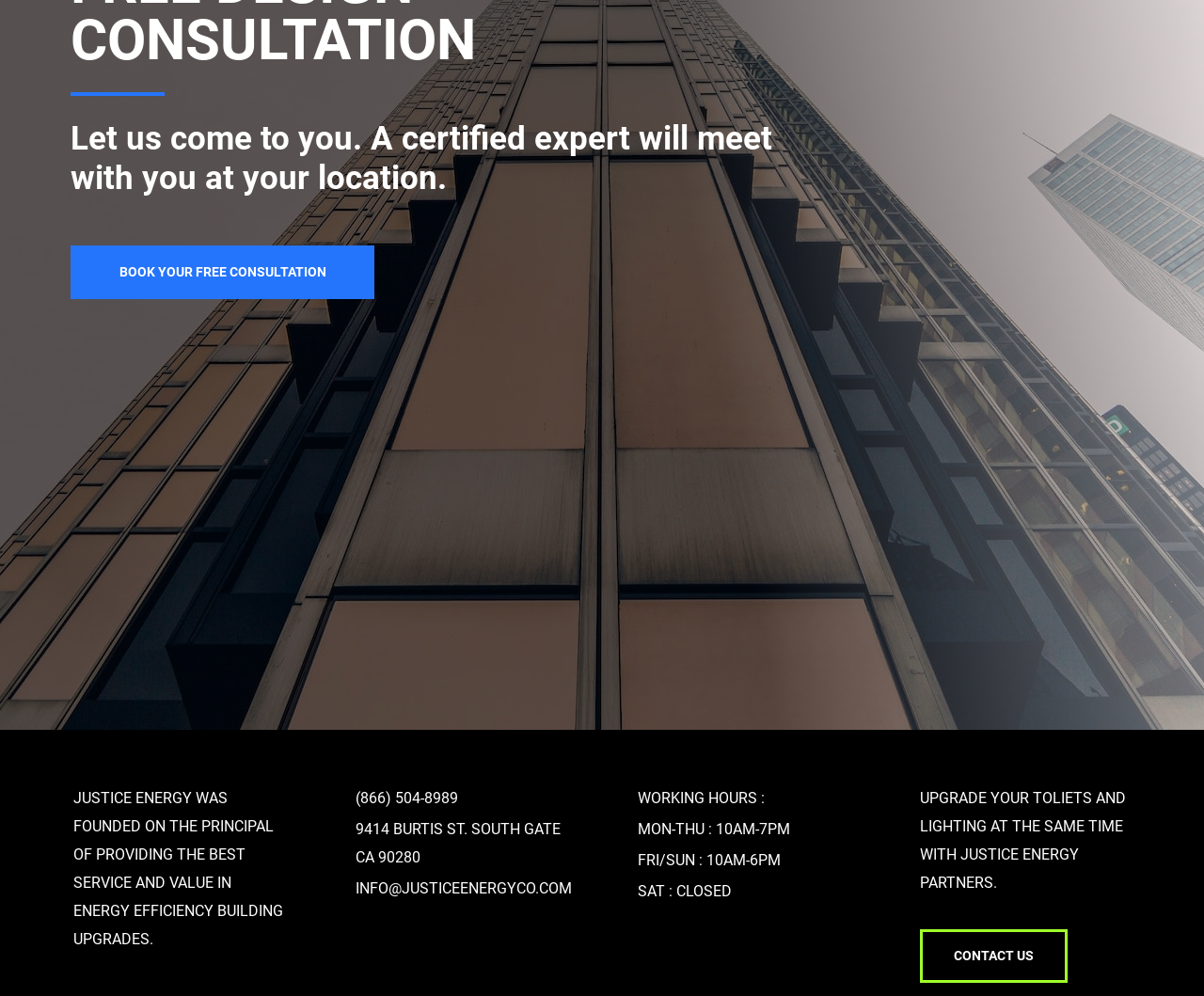Please provide a comprehensive response to the question below by analyzing the image: 
What is the purpose of the 'BOOK YOUR FREE CONSULTATION' link?

The 'BOOK YOUR FREE CONSULTATION' link is likely used to schedule a free consultation with a certified expert, as mentioned in the heading 'Let us come to you. A certified expert will meet with you at your location.'.